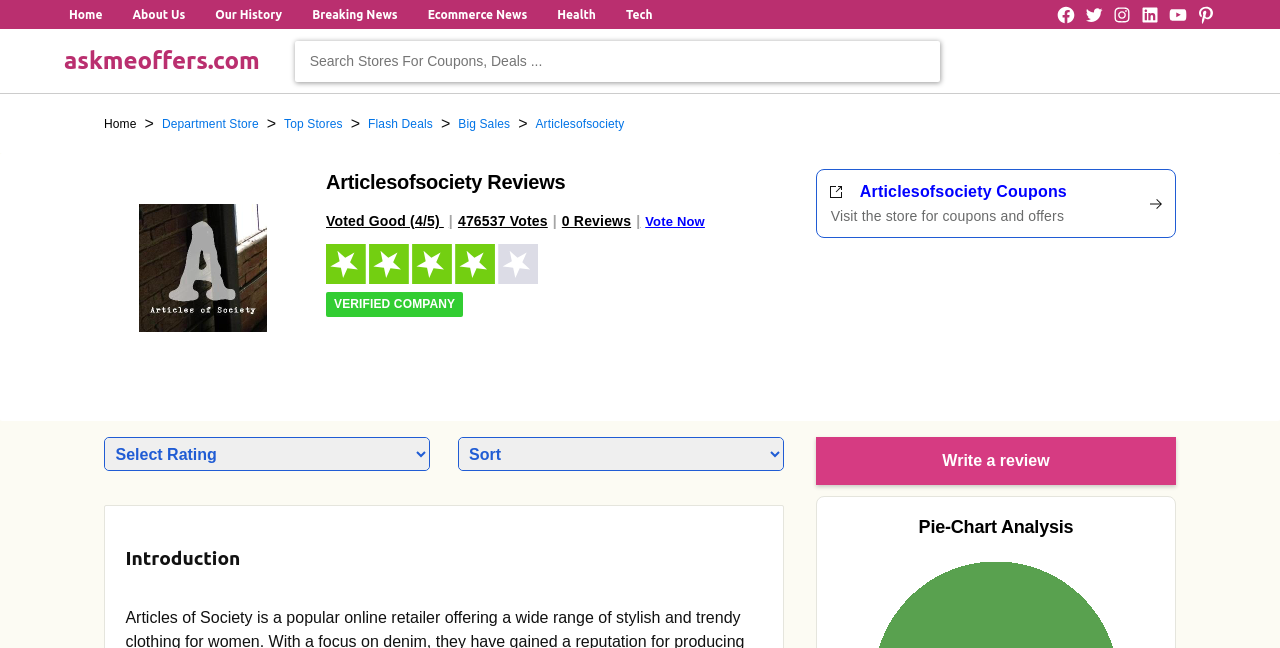What is the rating of Articlesofsociety?
Craft a detailed and extensive response to the question.

I found the rating by looking at the 'TrustScore 4 out of 5' link on the webpage, which indicates the overall rating of Articlesofsociety.